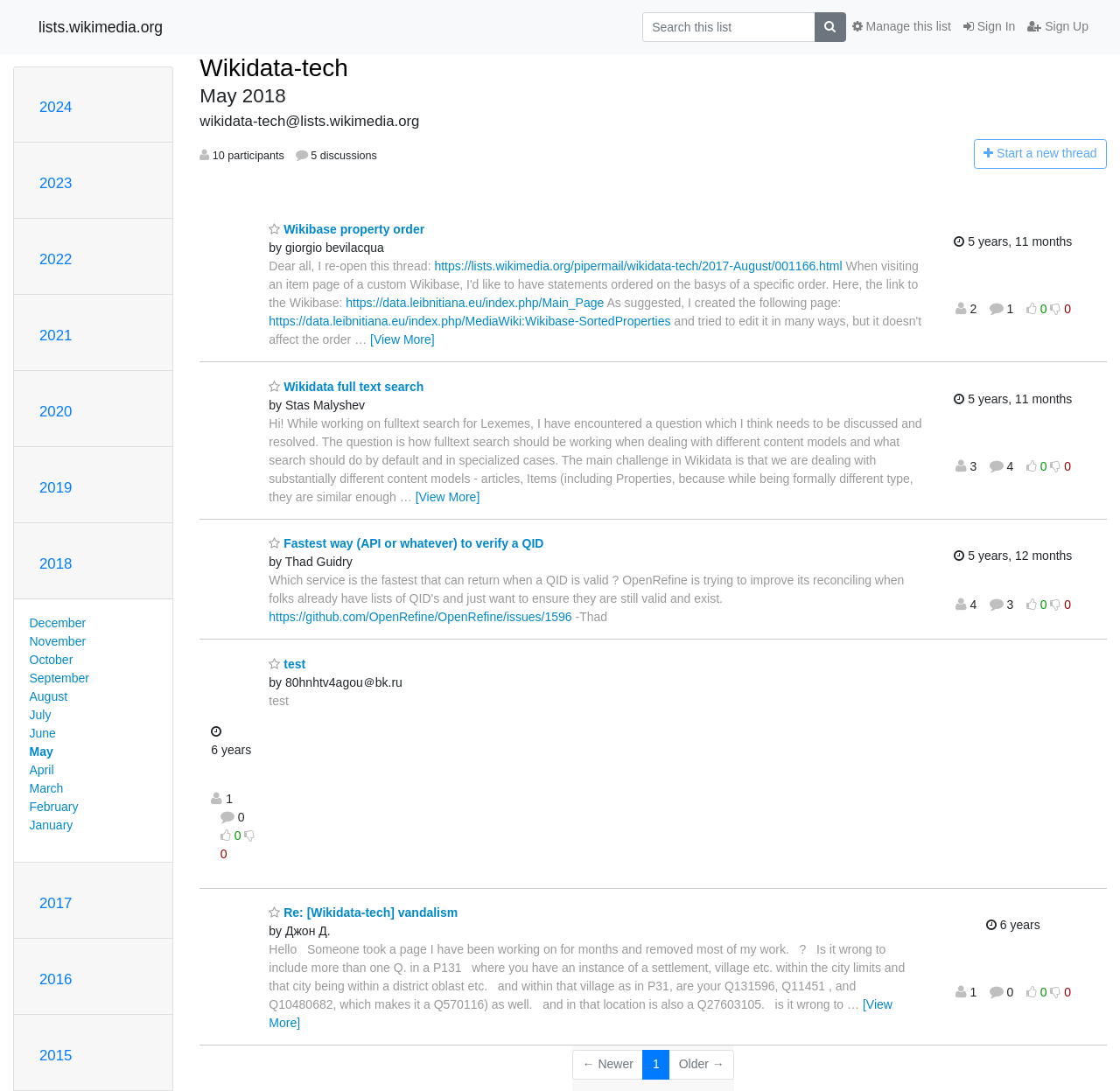Provide the bounding box coordinates of the section that needs to be clicked to accomplish the following instruction: "Start a new thread."

[0.869, 0.128, 0.988, 0.154]